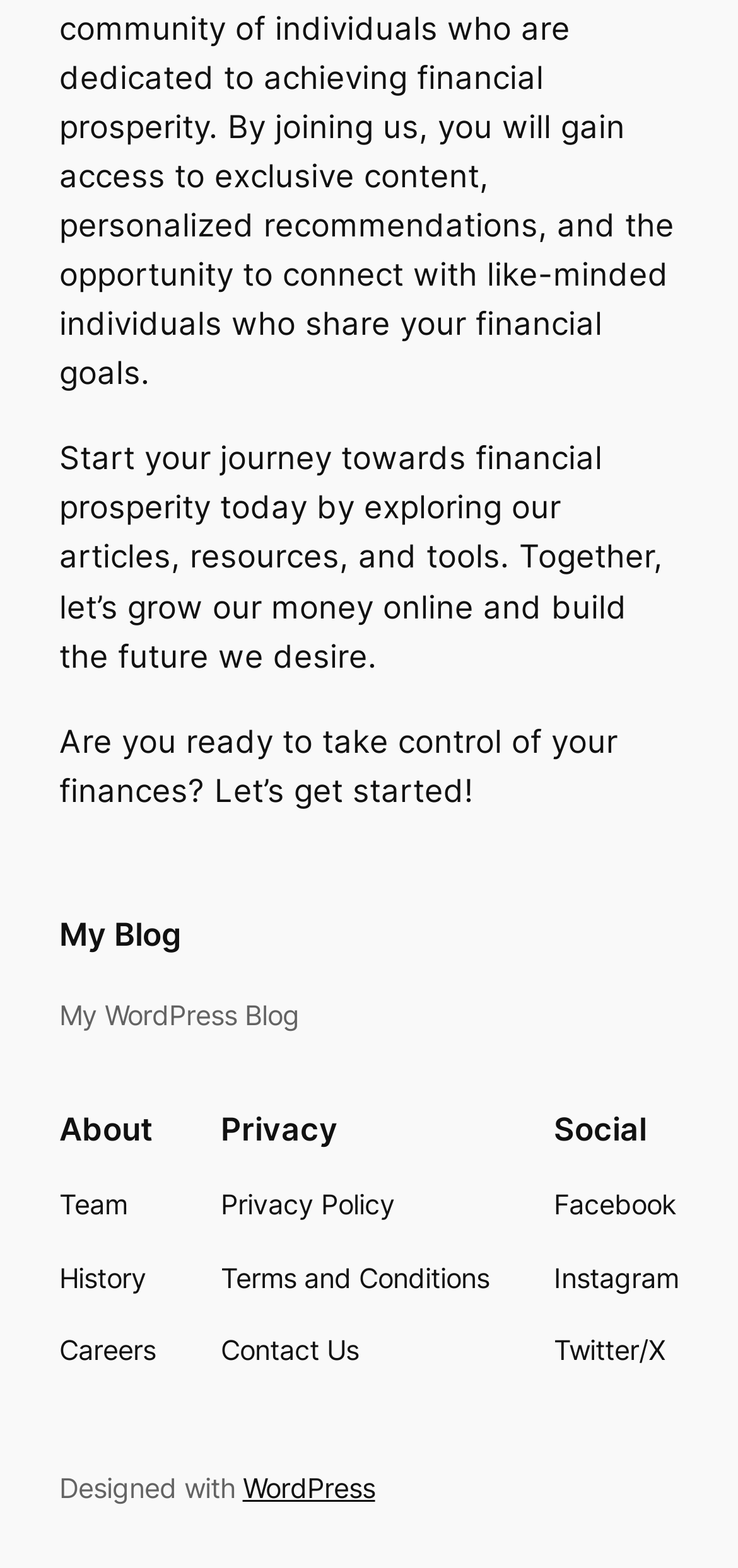What is the main topic of this website?
Answer the question with a detailed and thorough explanation.

The main topic of this website can be inferred from the static text 'Start your journey towards financial prosperity today by exploring our articles, resources, and tools.' which suggests that the website is focused on helping users achieve financial prosperity.